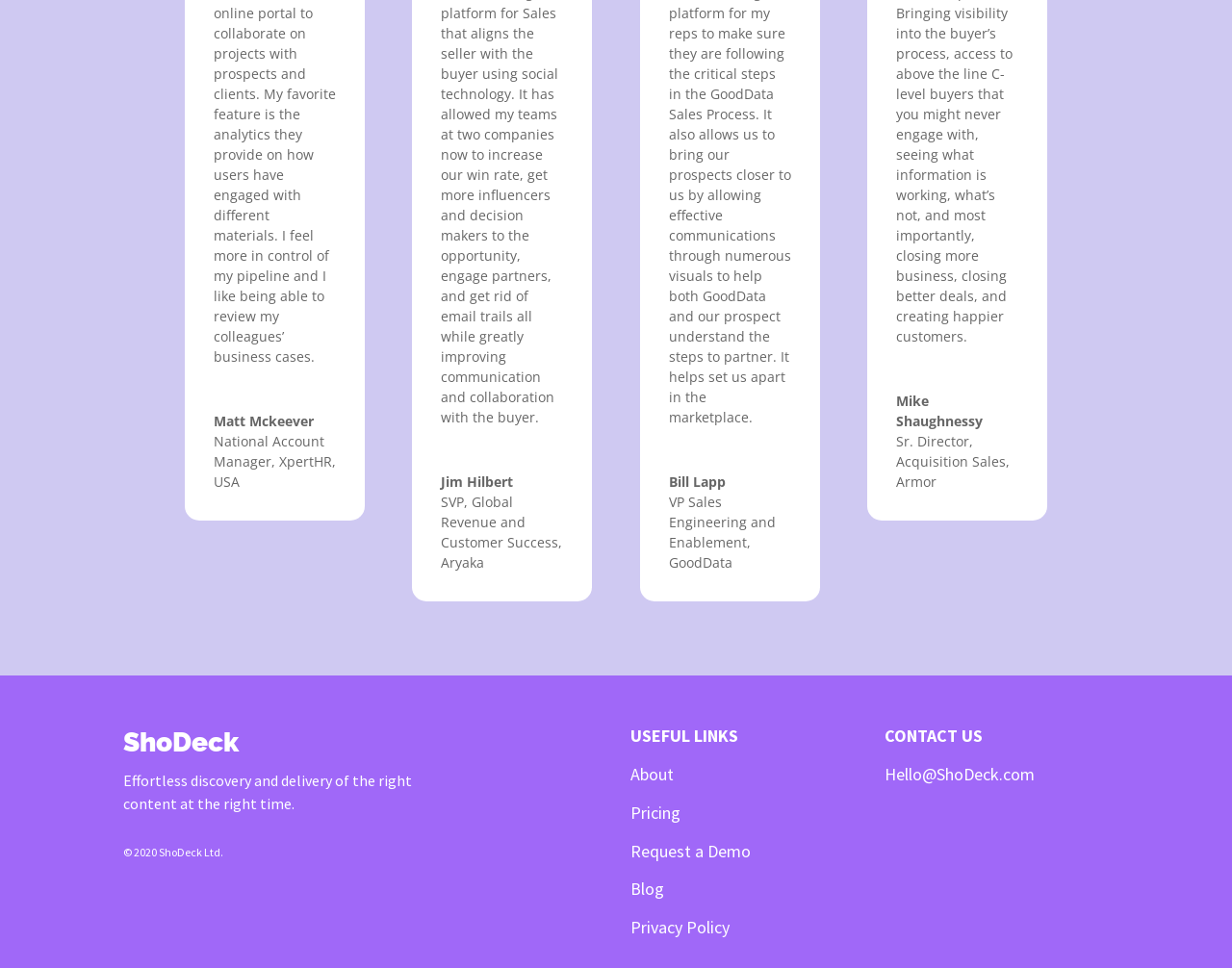Give a one-word or short phrase answer to the question: 
How many links are there in the 'USEFUL LINKS' section?

5